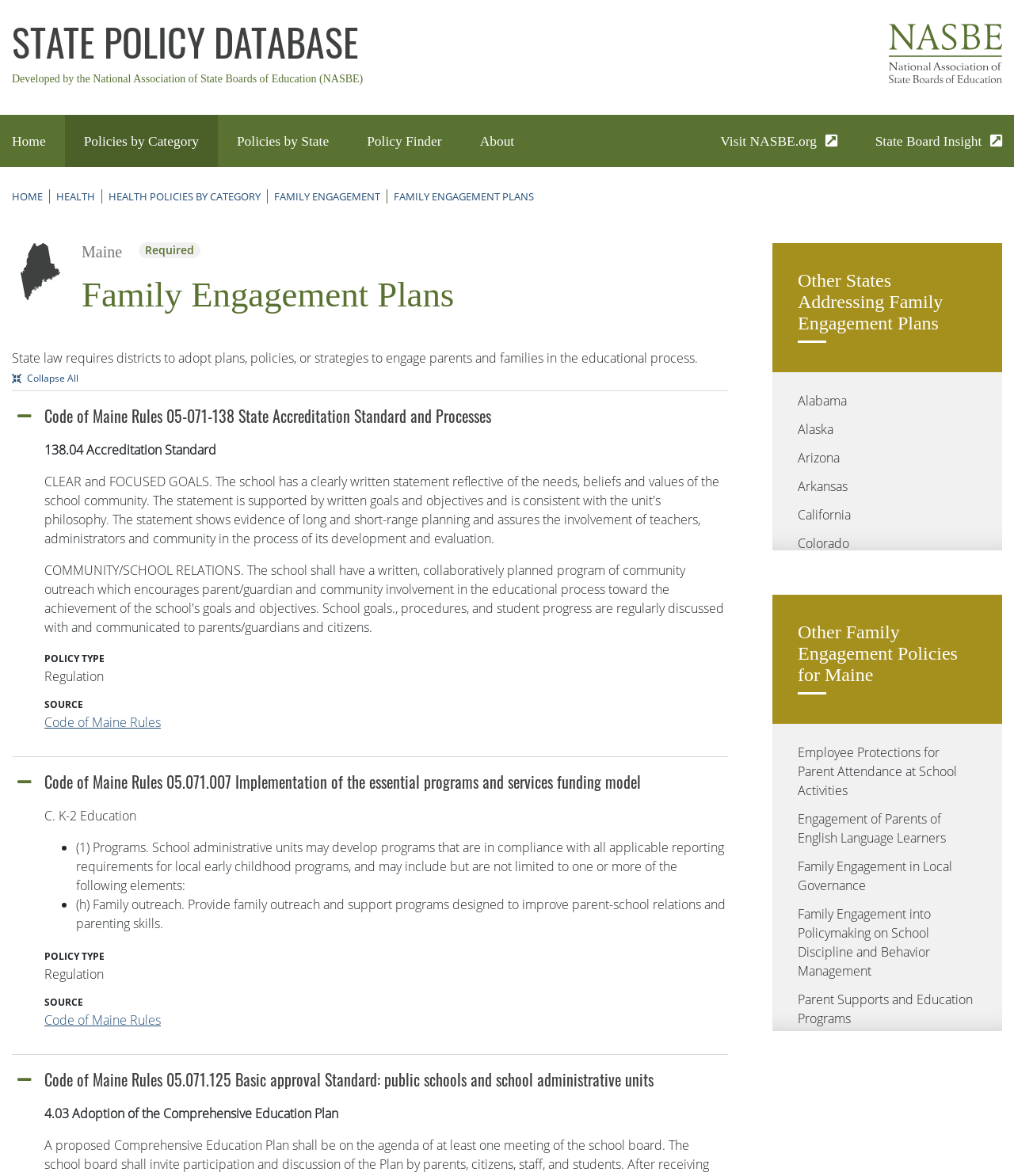What is the purpose of the program mentioned in the policy 'Code of Maine Rules 05.071.125 Basic approval Standard: public schools and school administrative units'?
Using the picture, provide a one-word or short phrase answer.

Adoption of the Comprehensive Education Plan